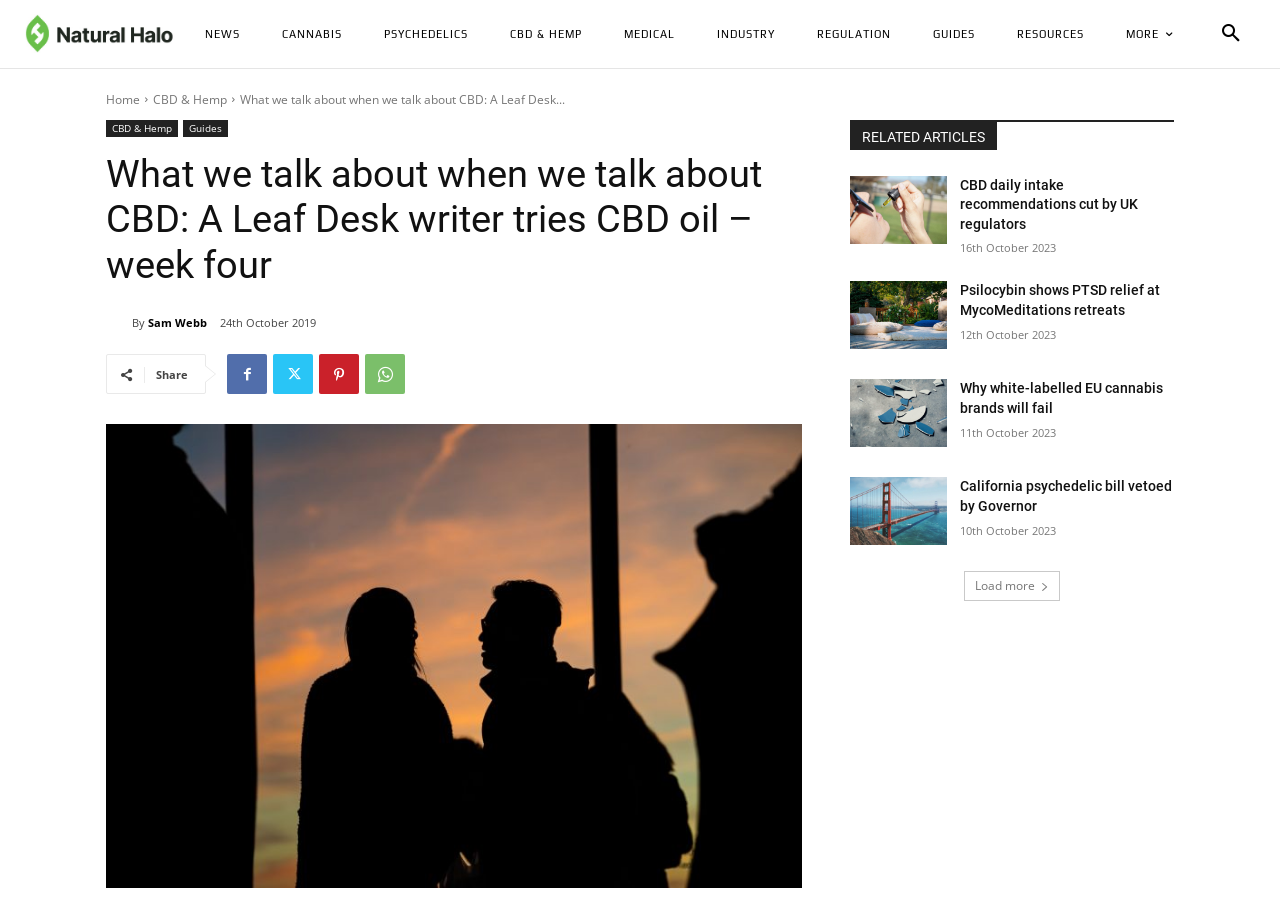Specify the bounding box coordinates of the area that needs to be clicked to achieve the following instruction: "Load more related articles".

[0.753, 0.635, 0.828, 0.668]